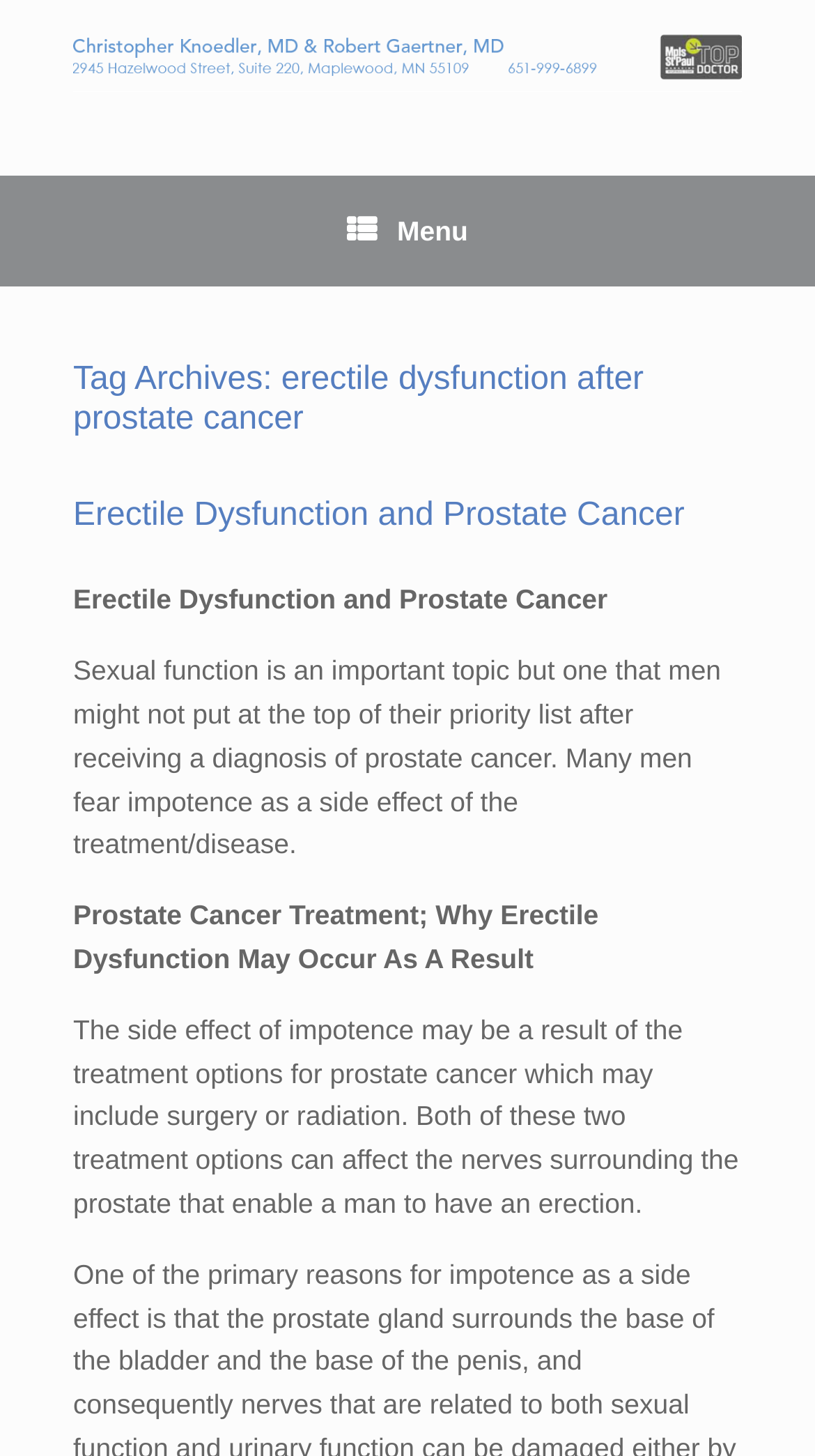What is the relationship between prostate cancer treatment and erectile dysfunction?
Please respond to the question with a detailed and thorough explanation.

Based on the text 'Prostate Cancer Treatment; Why Erectile Dysfunction May Occur As A Result' and 'The side effect of impotence may be a result of the treatment options for prostate cancer...', it is clear that the treatment of prostate cancer can cause erectile dysfunction.